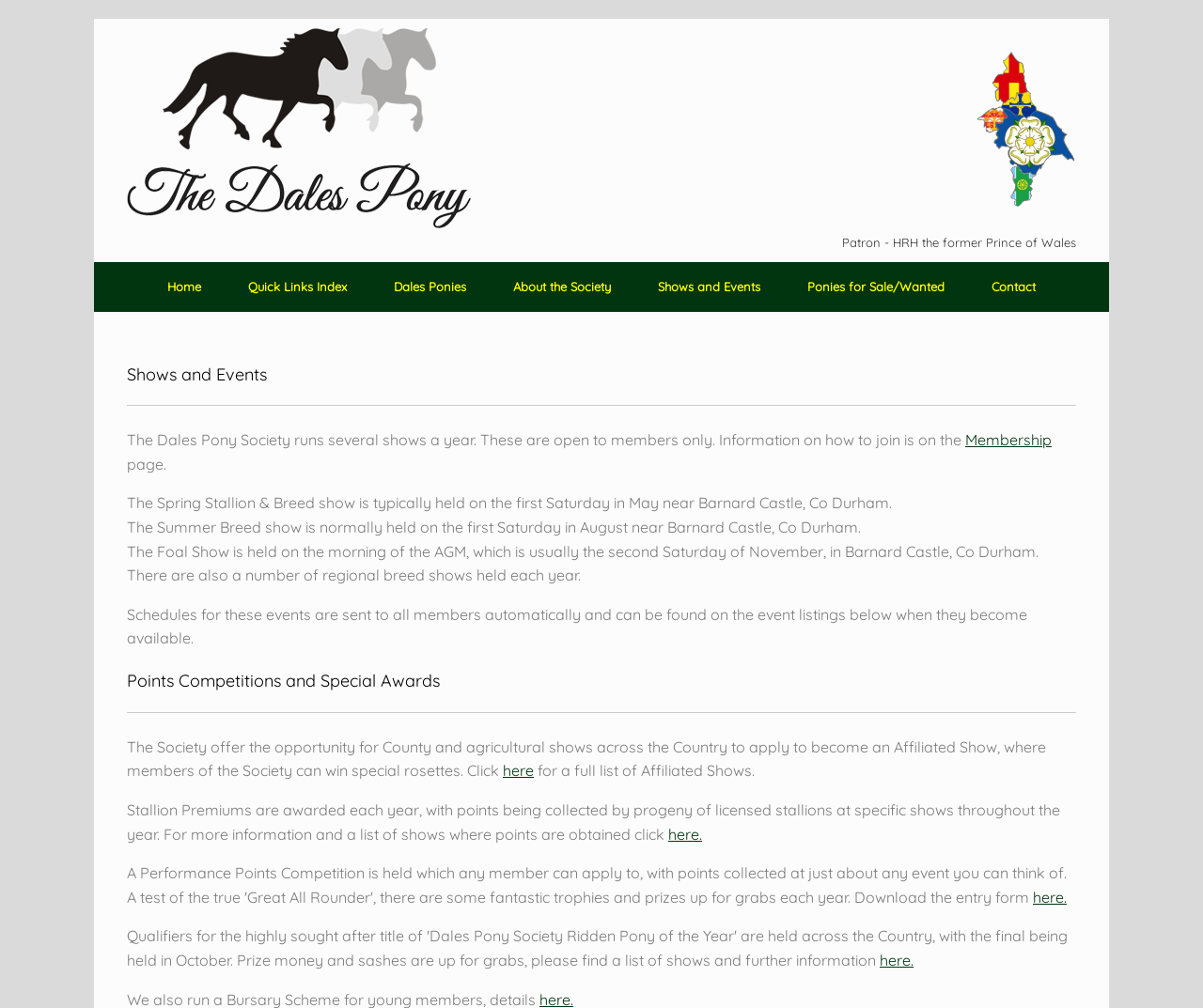Use a single word or phrase to answer the question: 
What type of events does the Dales Pony Society run?

Shows